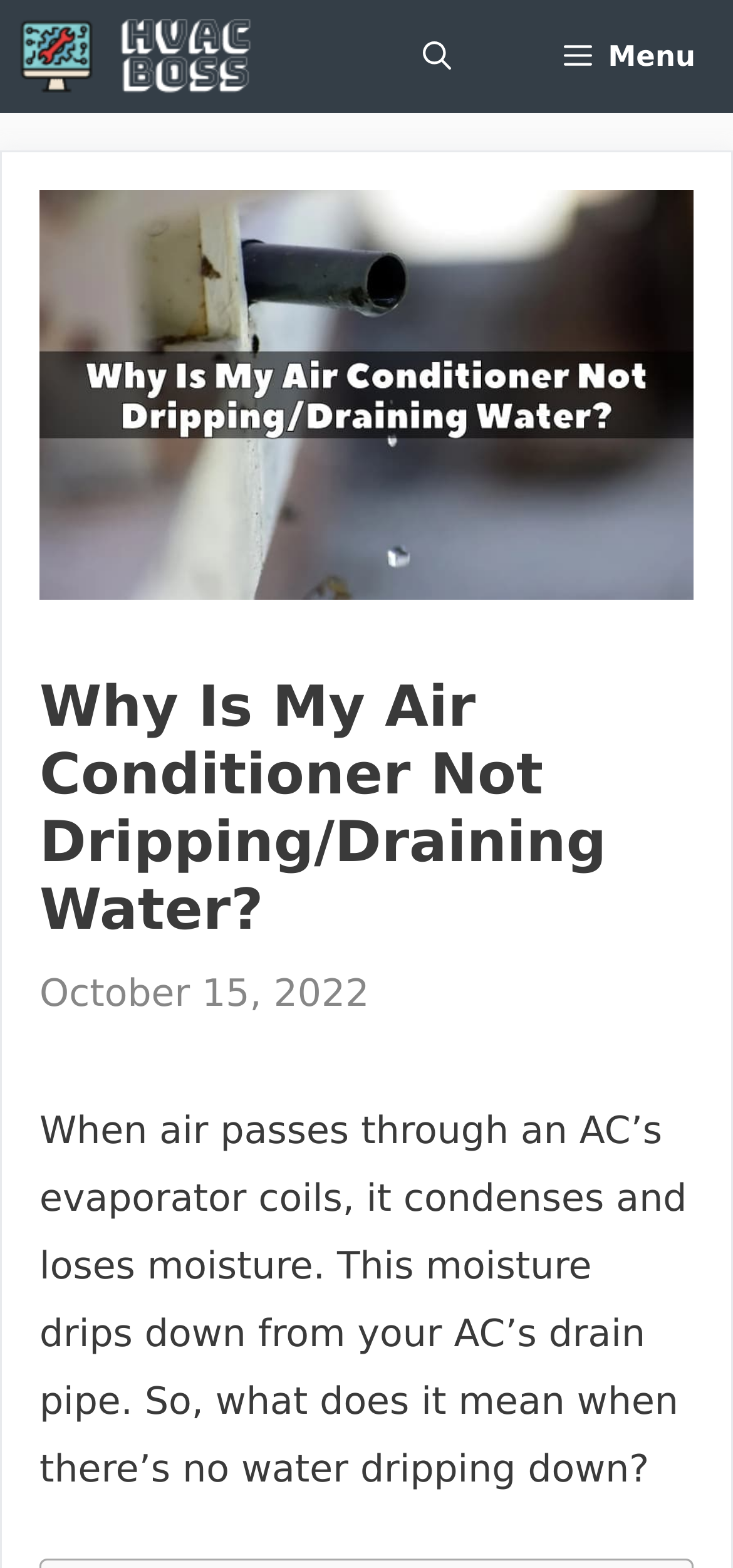What is the topic of the article? Refer to the image and provide a one-word or short phrase answer.

Air conditioner not dripping/draining water